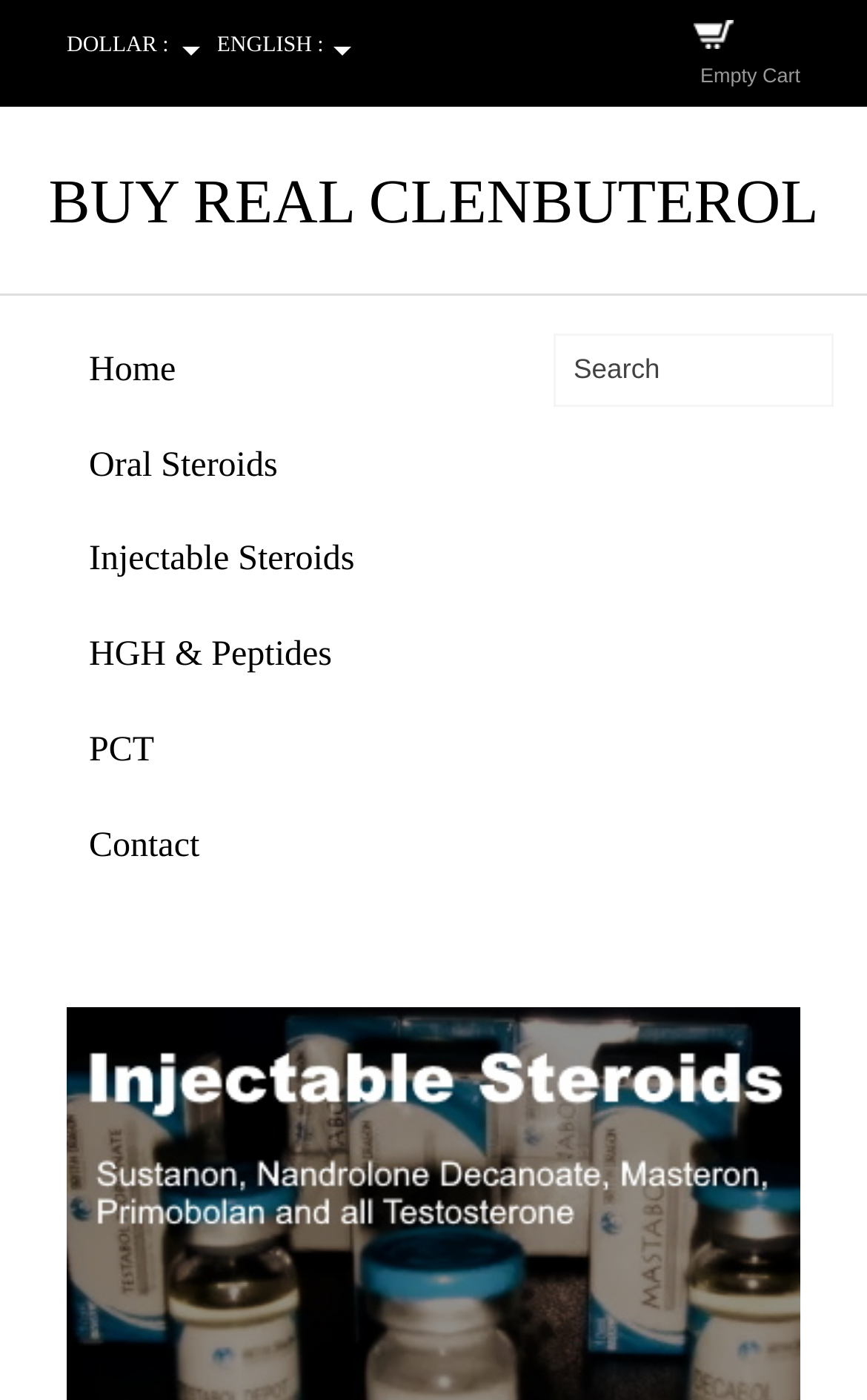Extract the bounding box coordinates for the described element: "About Us". The coordinates should be represented as four float numbers between 0 and 1: [left, top, right, bottom].

None